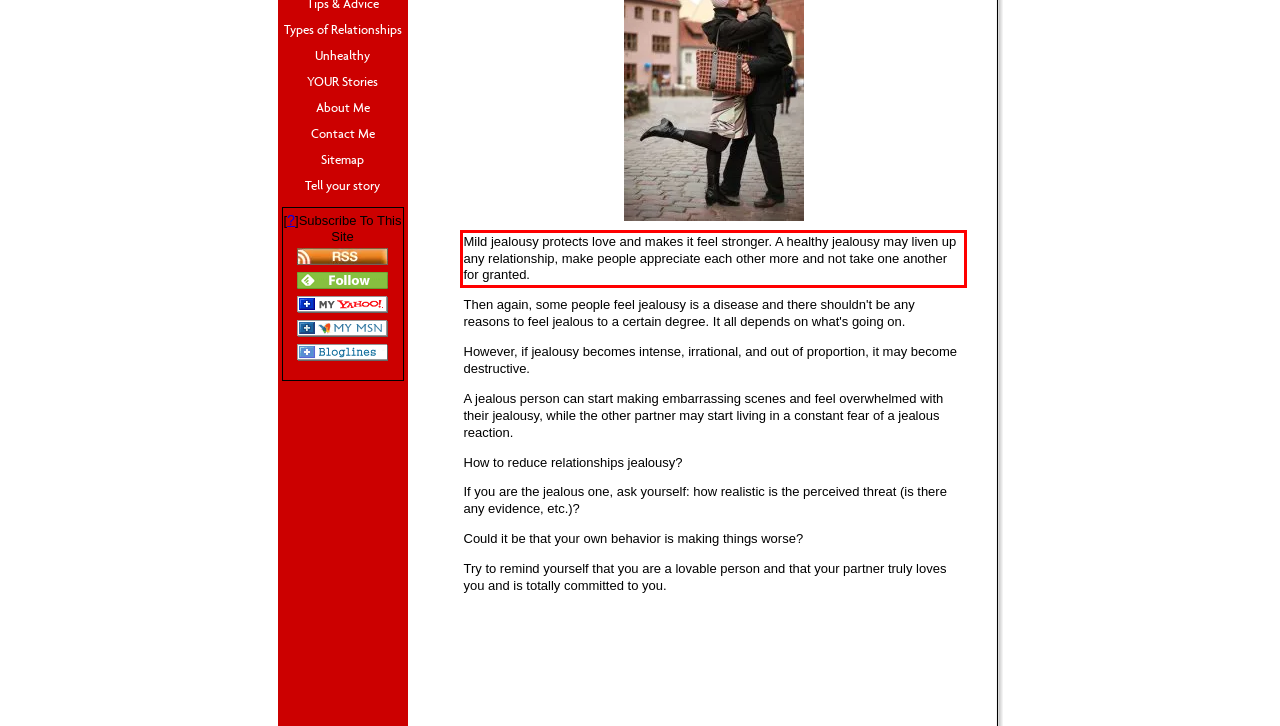Review the webpage screenshot provided, and perform OCR to extract the text from the red bounding box.

Mild jealousy protects love and makes it feel stronger. A healthy jealousy may liven up any relationship, make people appreciate each other more and not take one another for granted.